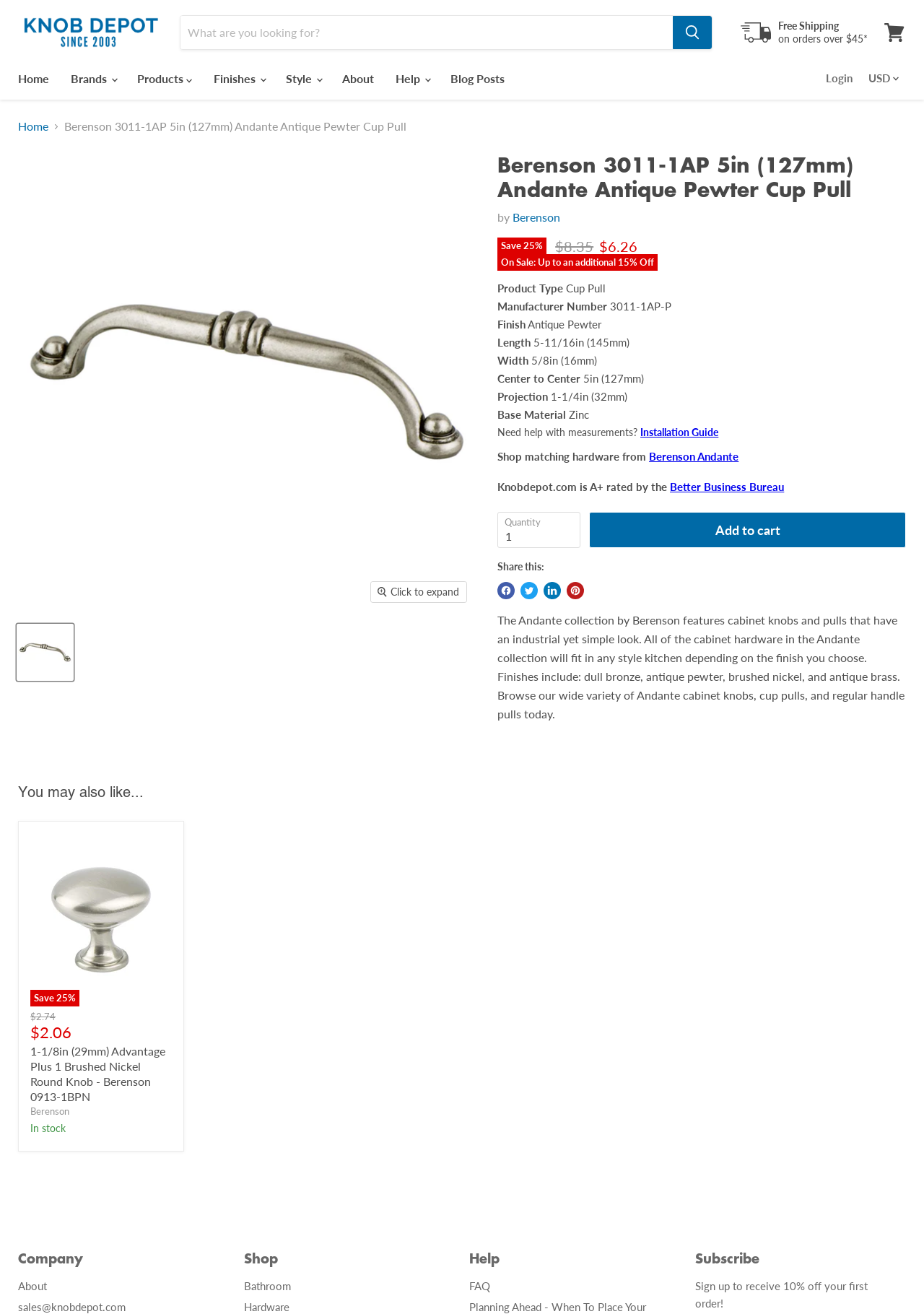Please identify the bounding box coordinates of the region to click in order to complete the given instruction: "Share on Facebook". The coordinates should be four float numbers between 0 and 1, i.e., [left, top, right, bottom].

[0.538, 0.443, 0.557, 0.456]